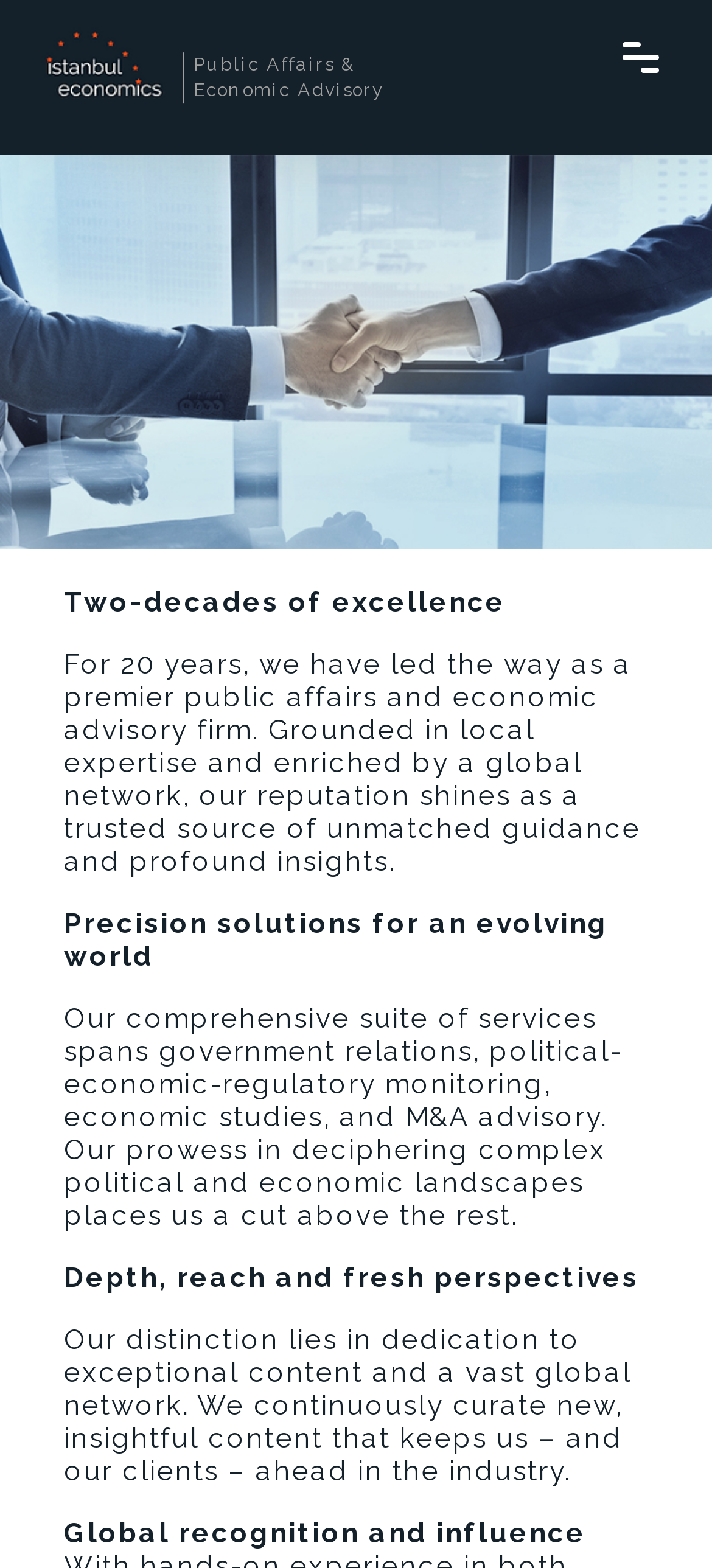Summarize the webpage with intricate details.

The webpage is about "About" section of a company, likely İstanbul Economics. At the top left corner, there is a logo link with an image of the company's logo. Next to the logo, there are two lines of text, "Public Affairs &" and "Economic Advisory", which seem to be the company's areas of expertise.

Below the logo and the text, there is a large image that spans the entire width of the page, with a caption "İstanbul Economics About". This image likely showcases the company's identity or mission.

Following the image, there is a section with several paragraphs of text. The first paragraph starts with "Two-decades of excellence" and describes the company's 20-year history as a premier public affairs and economic advisory firm. The second paragraph highlights the company's comprehensive suite of services, including government relations, economic studies, and M&A advisory.

The next section appears to be a tagline or slogan, with the text "Precision solutions for an evolving world" followed by a brief description of the company's prowess in deciphering complex political and economic landscapes.

Below this section, there is a split text "D" and "epth, reach and fresh perspectives", which may be a part of the company's mission or values statement. The following paragraph describes the company's distinction in dedication to exceptional content and its vast global network.

Finally, at the bottom of the page, there is a section with the title "Global recognition and influence", which likely highlights the company's achievements and reputation in the industry.